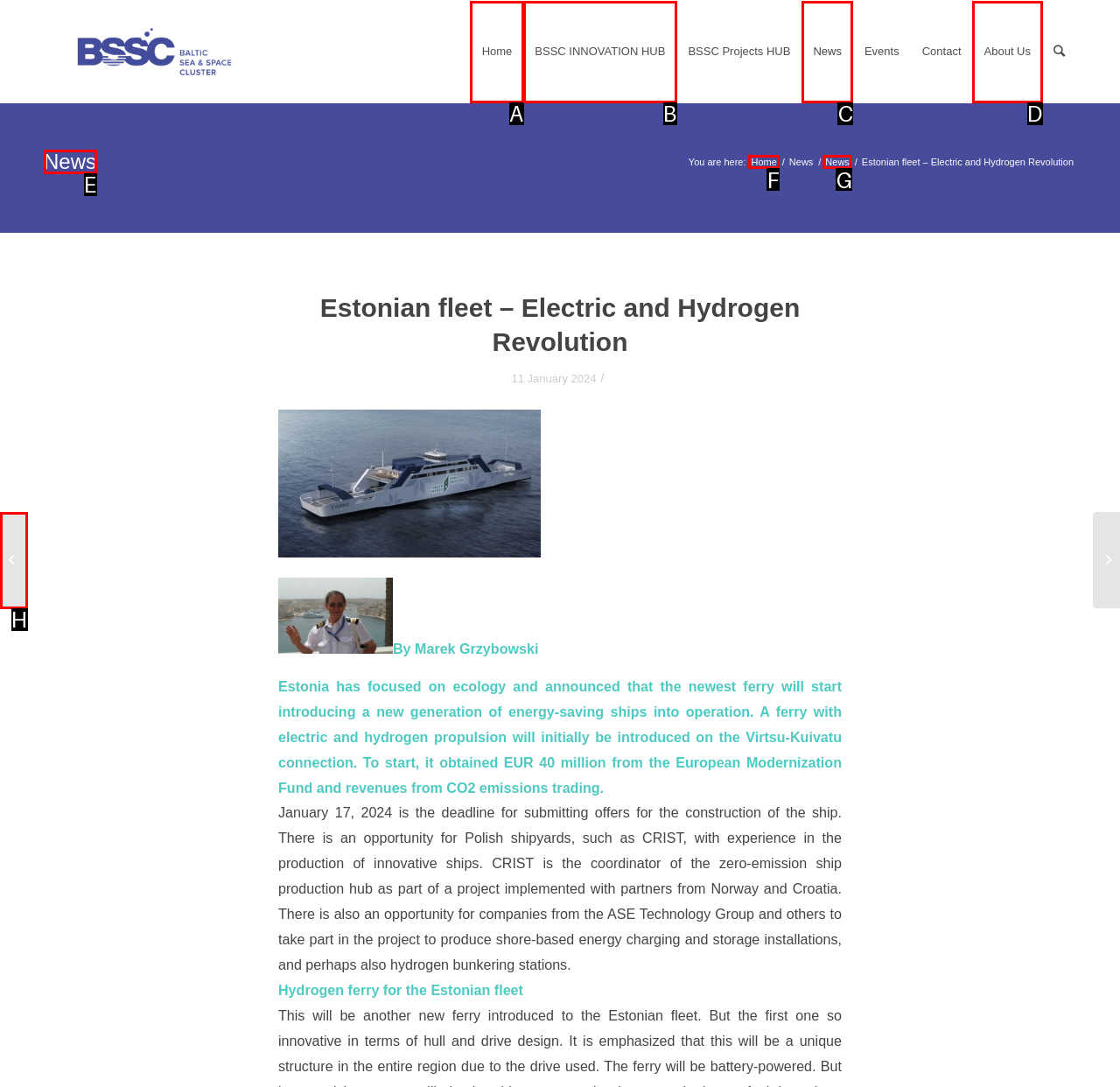Identify the letter of the option that best matches the following description: About Us. Respond with the letter directly.

D